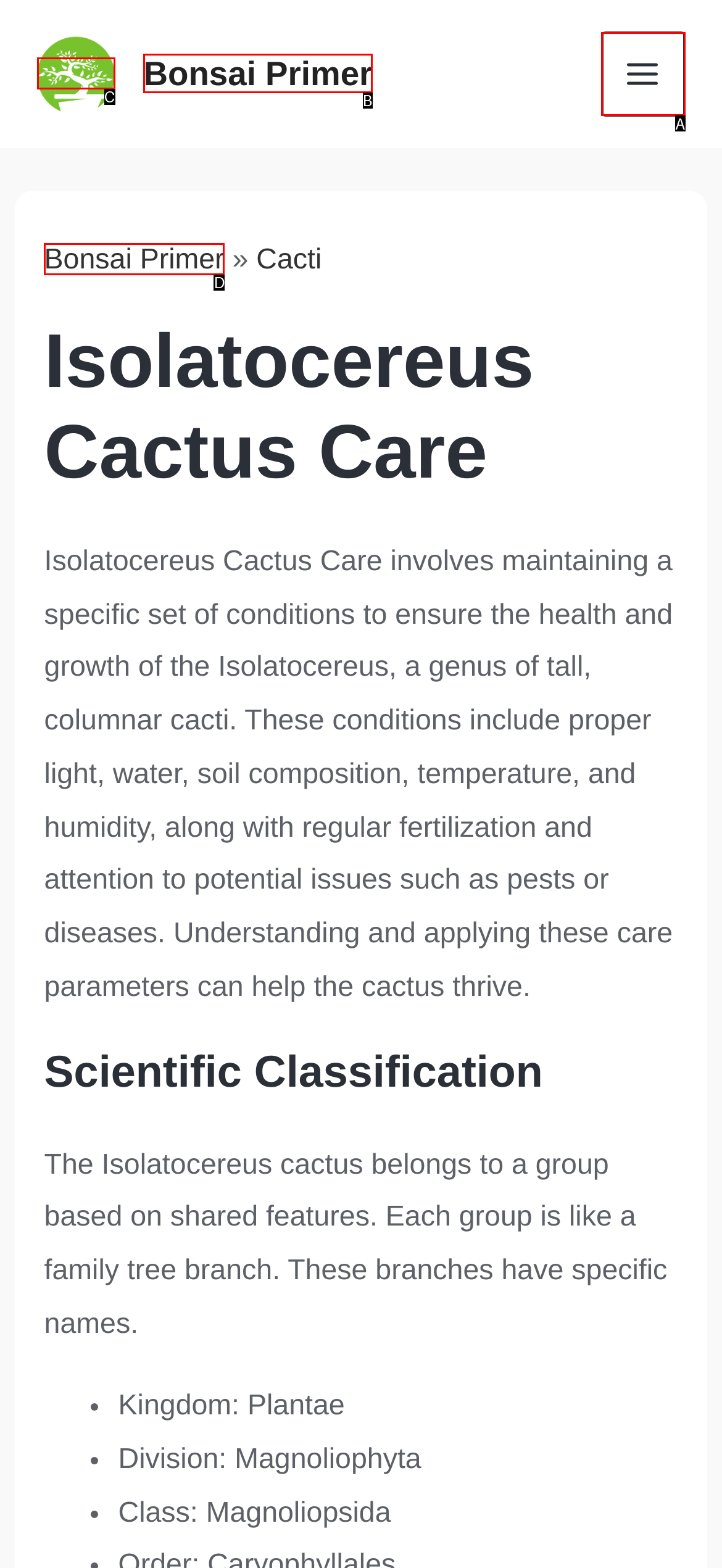From the description: Bonsai Primer, identify the option that best matches and reply with the letter of that option directly.

B